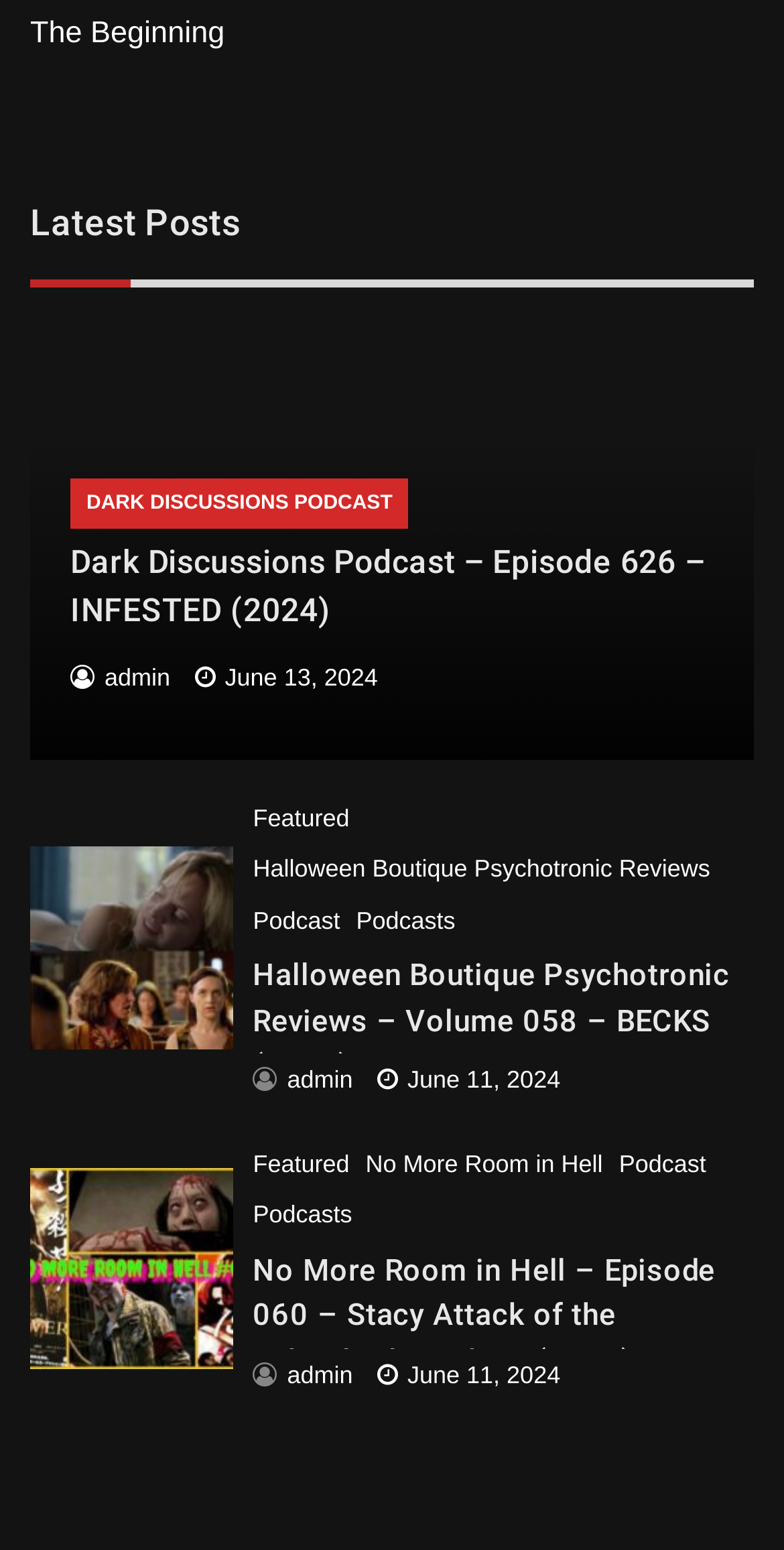Please find and report the bounding box coordinates of the element to click in order to perform the following action: "View the post from 'admin' on June 13, 2024". The coordinates should be expressed as four float numbers between 0 and 1, in the format [left, top, right, bottom].

[0.248, 0.428, 0.482, 0.446]